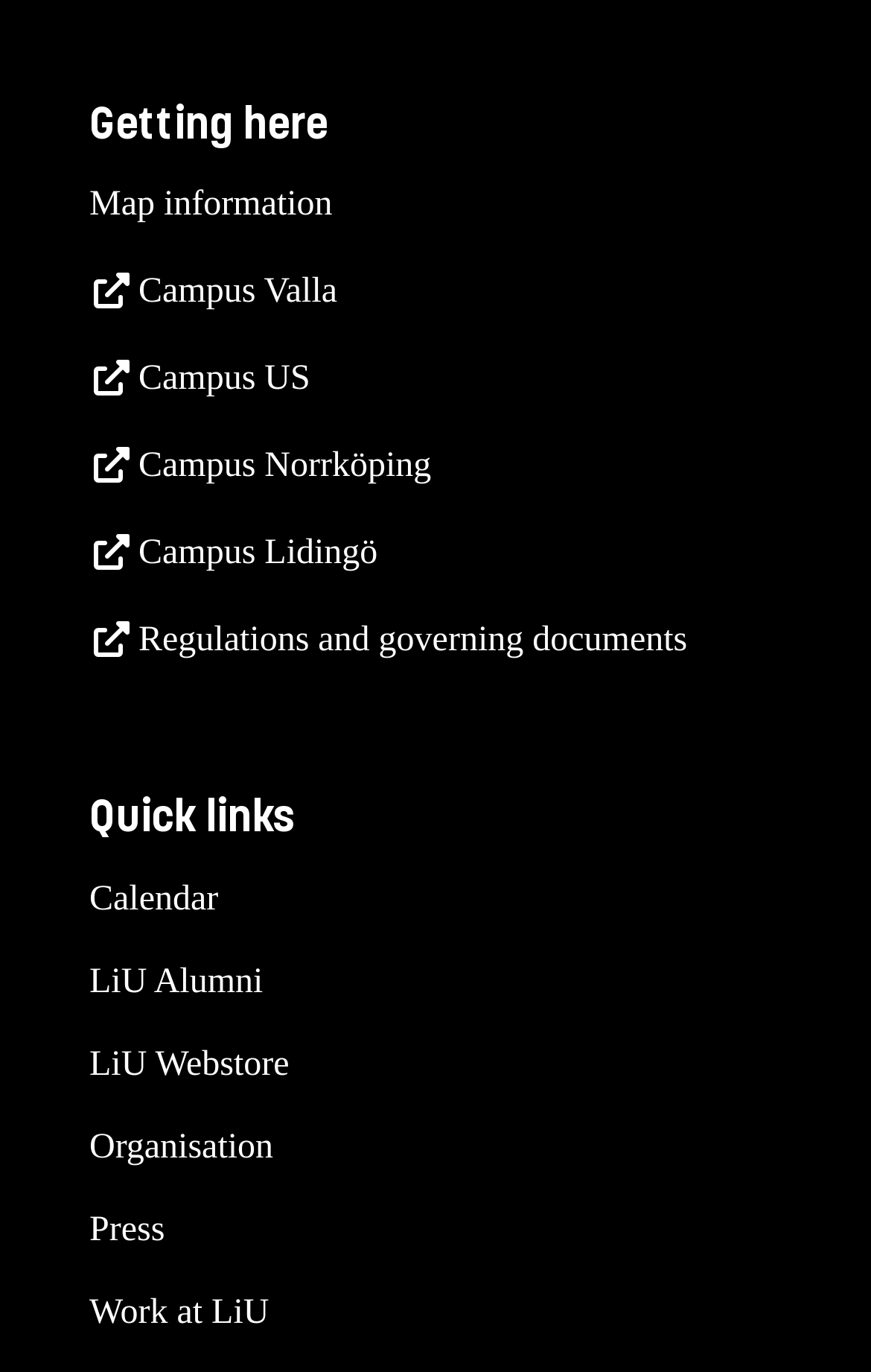Identify the bounding box coordinates of the element that should be clicked to fulfill this task: "Check quick links". The coordinates should be provided as four float numbers between 0 and 1, i.e., [left, top, right, bottom].

[0.103, 0.538, 0.897, 0.621]